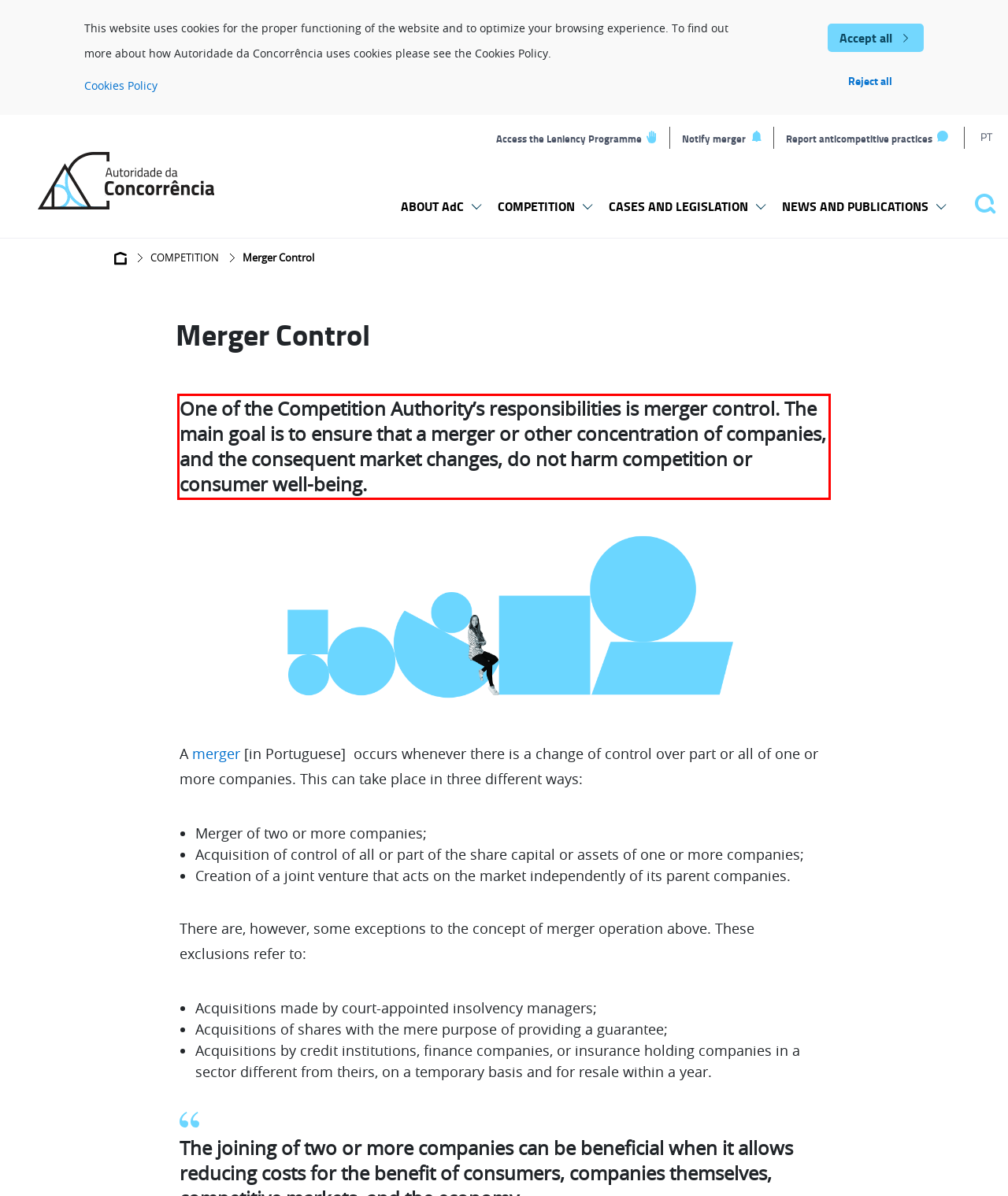Locate the red bounding box in the provided webpage screenshot and use OCR to determine the text content inside it.

One of the Competition Authority’s responsibilities is merger control. The main goal is to ensure that a merger or other concentration of companies, and the consequent market changes, do not harm competition or consumer well-being.